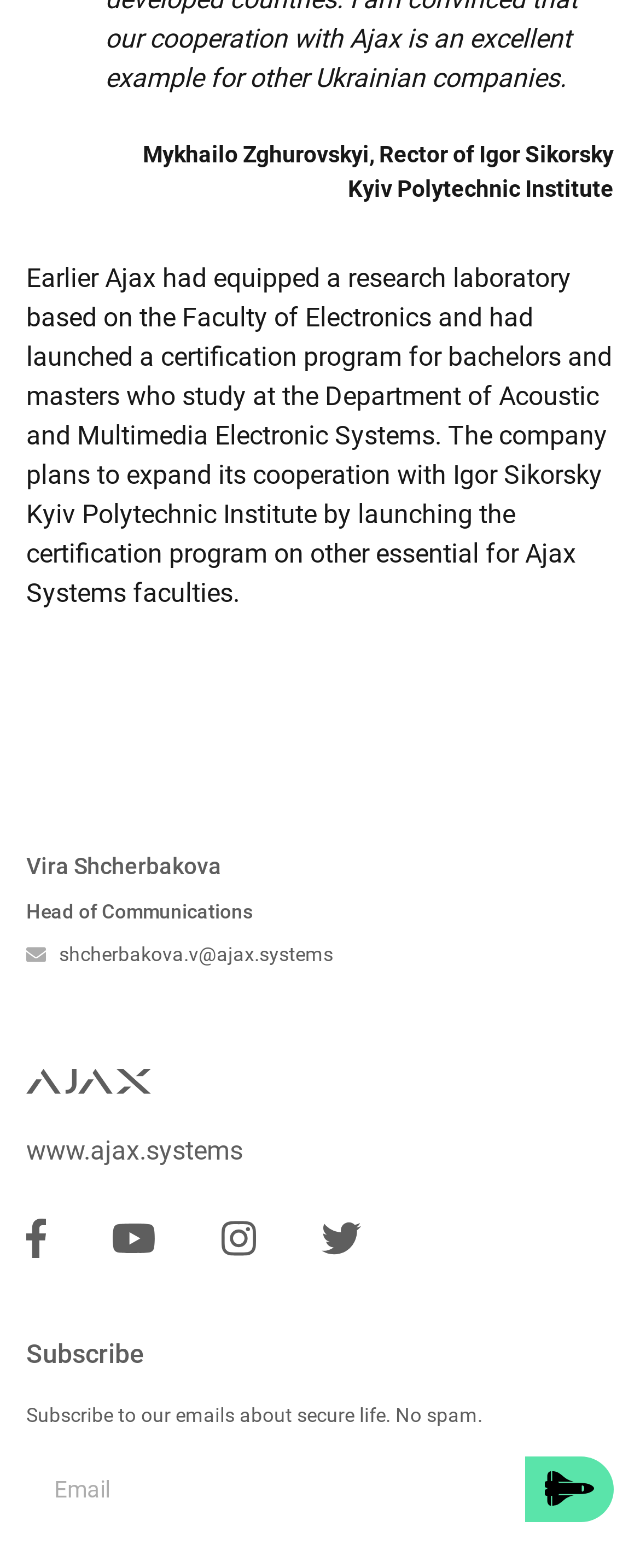Locate the UI element described as follows: "aria-label="Facebook link"". Return the bounding box coordinates as four float numbers between 0 and 1 in the order [left, top, right, bottom].

[0.041, 0.772, 0.073, 0.809]